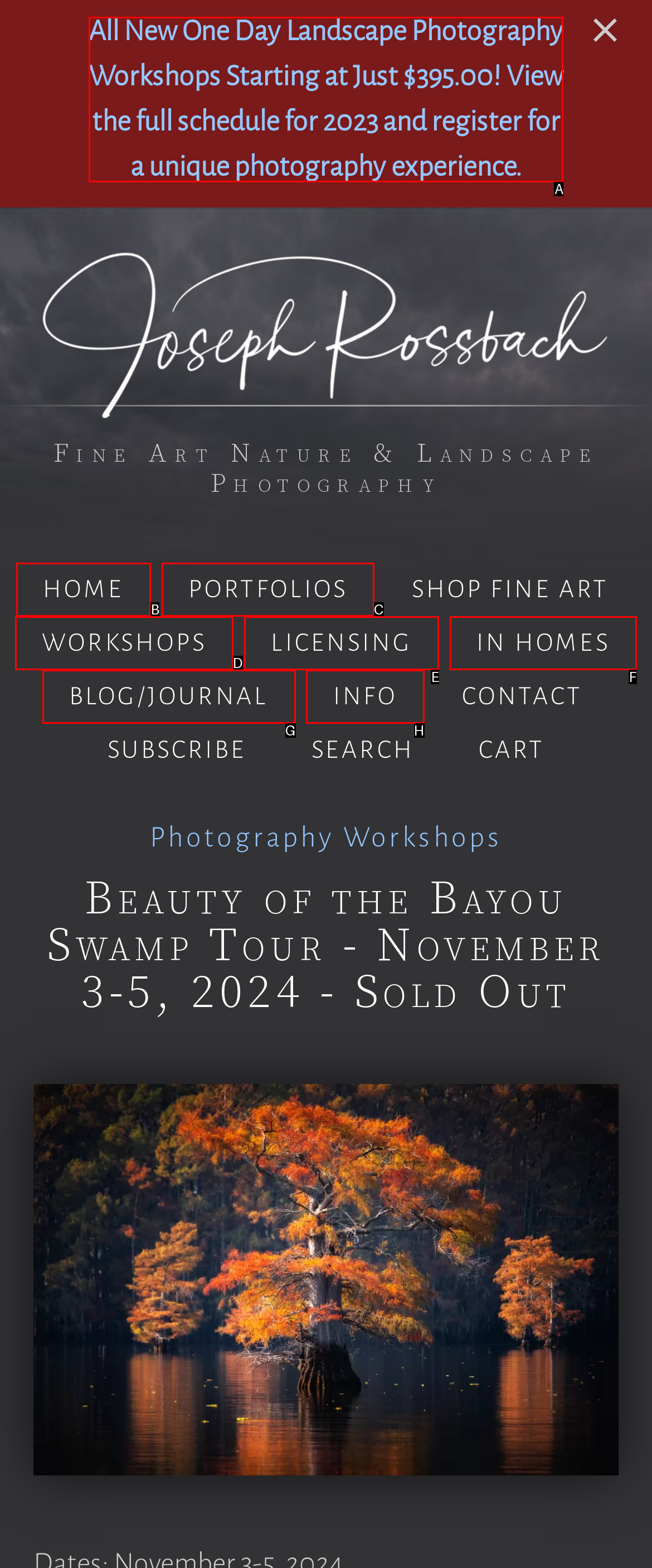Tell me which element should be clicked to achieve the following objective: View the full schedule for 2023
Reply with the letter of the correct option from the displayed choices.

A